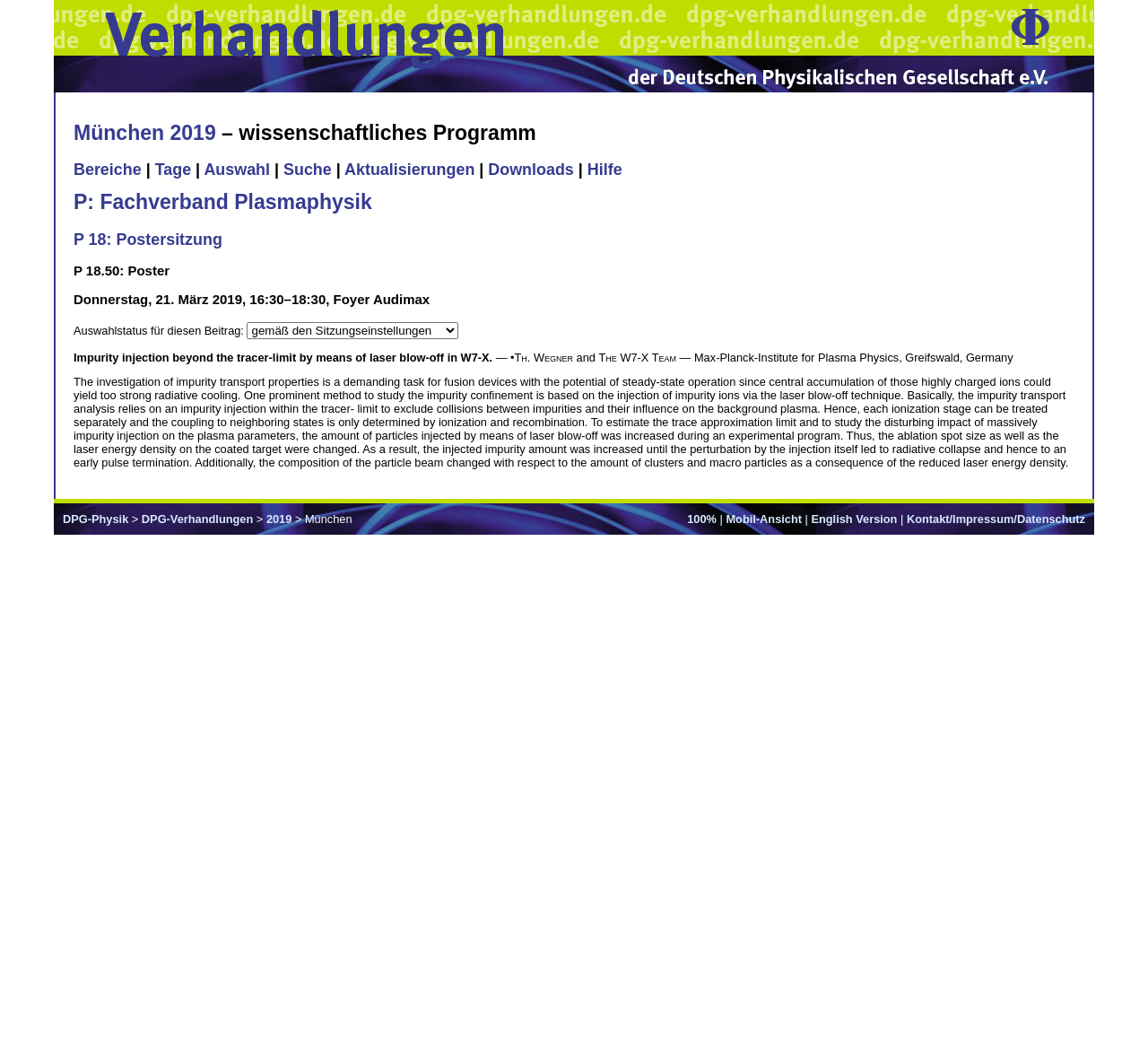Respond to the question below with a single word or phrase:
What is the location of the conference?

München